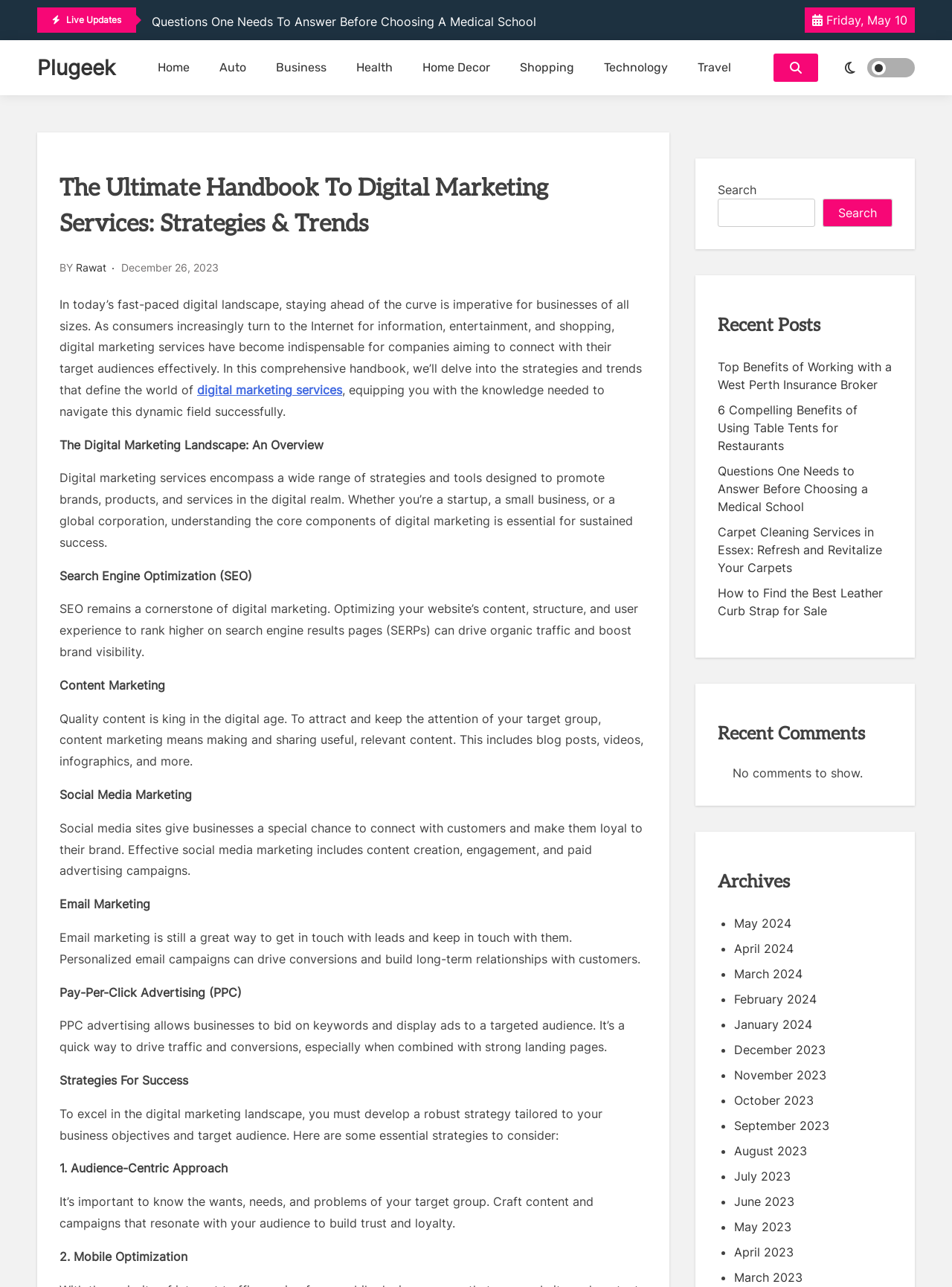What is the date of the article?
Please give a detailed answer to the question using the information shown in the image.

The date of the article can be found in the section 'BY Rawat' which is located below the main heading. The date is specified as 'December 26, 2023'.